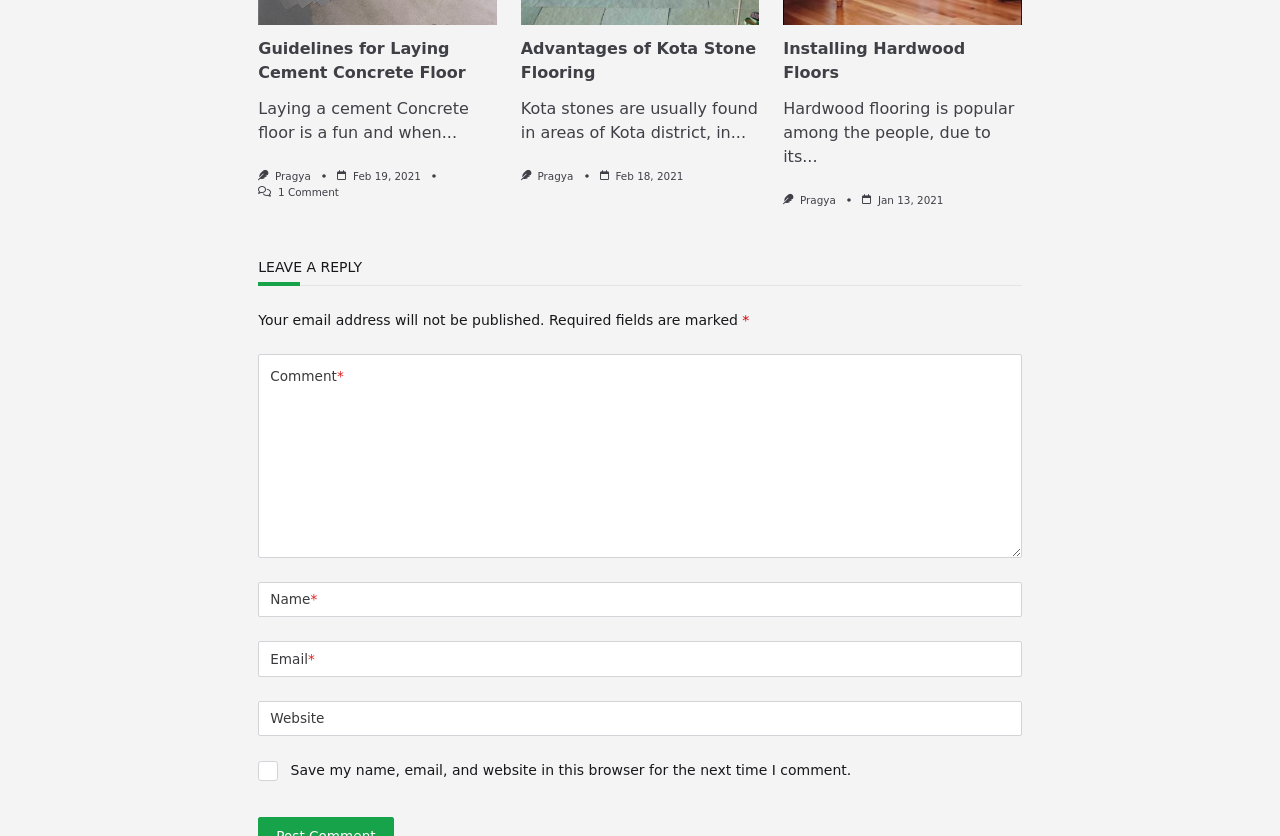What is the purpose of the comment section?
Using the information from the image, answer the question thoroughly.

The heading 'LEAVE A REPLY' above the comment section and the presence of text boxes for name, email, and comment suggest that the purpose of the comment section is to allow users to leave a reply or comment on the articles.